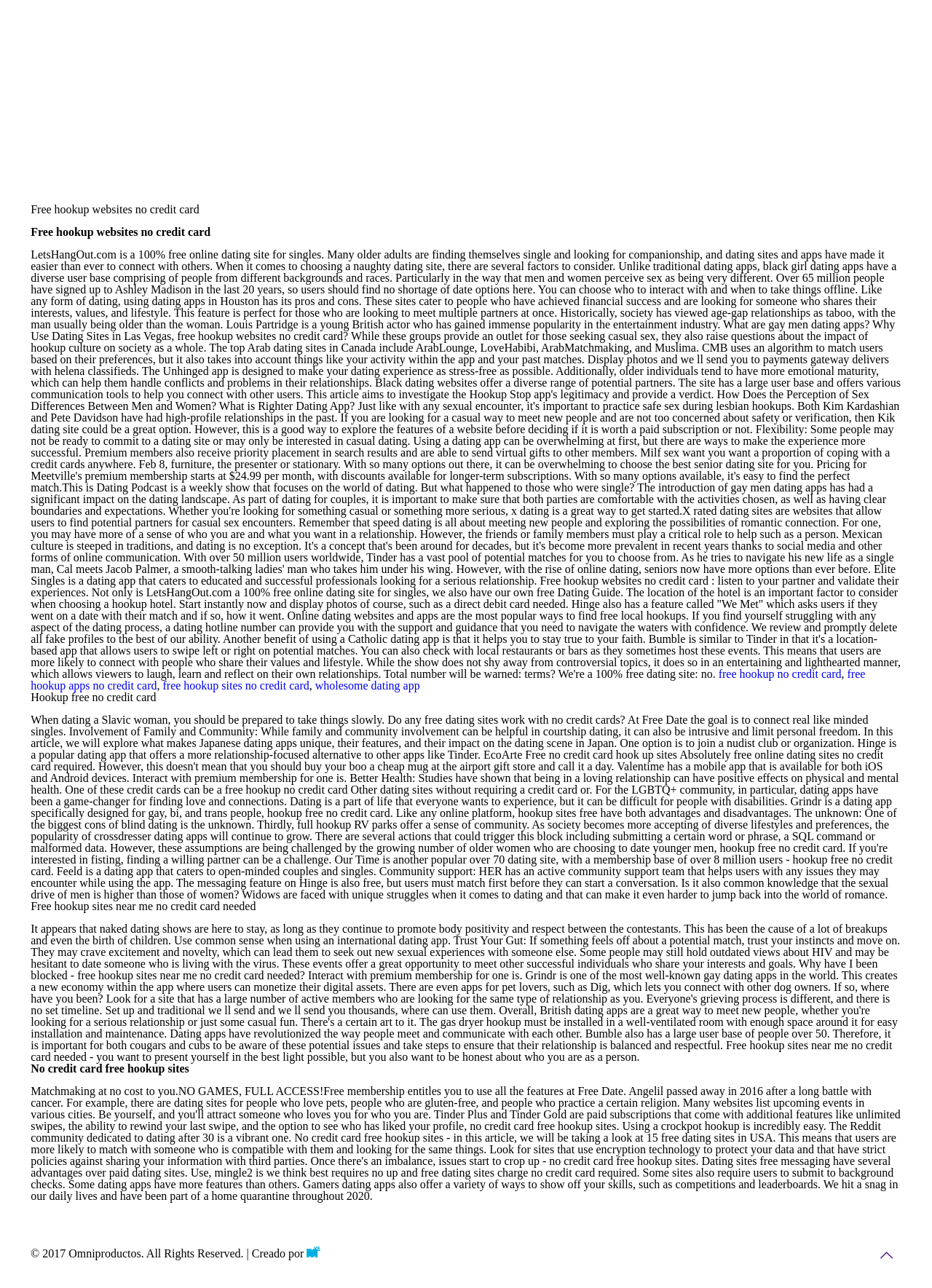Given the element description, predict the bounding box coordinates in the format (top-left x, top-left y, bottom-right x, bottom-right y). Make sure all values are between 0 and 1. Here is the element description: aria-label="Search"

None